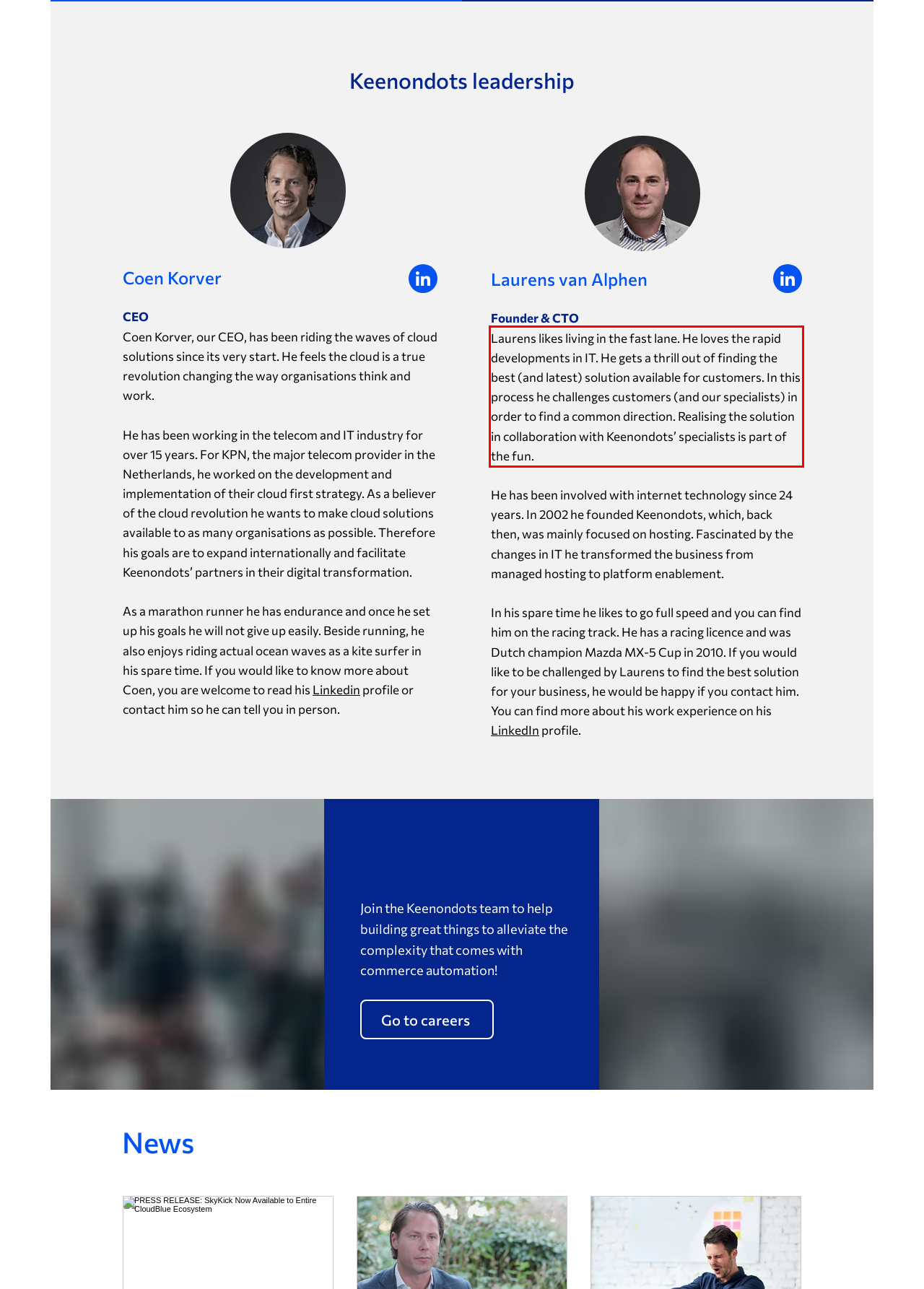Look at the webpage screenshot and recognize the text inside the red bounding box.

Laurens likes living in the fast lane. He loves the rapid developments in IT. He gets a thrill out of finding the best (and latest) solution available for customers. In this process he challenges customers (and our specialists) in order to find a common direction. Realising the solution in collaboration with Keenondots’ specialists is part of the fun.